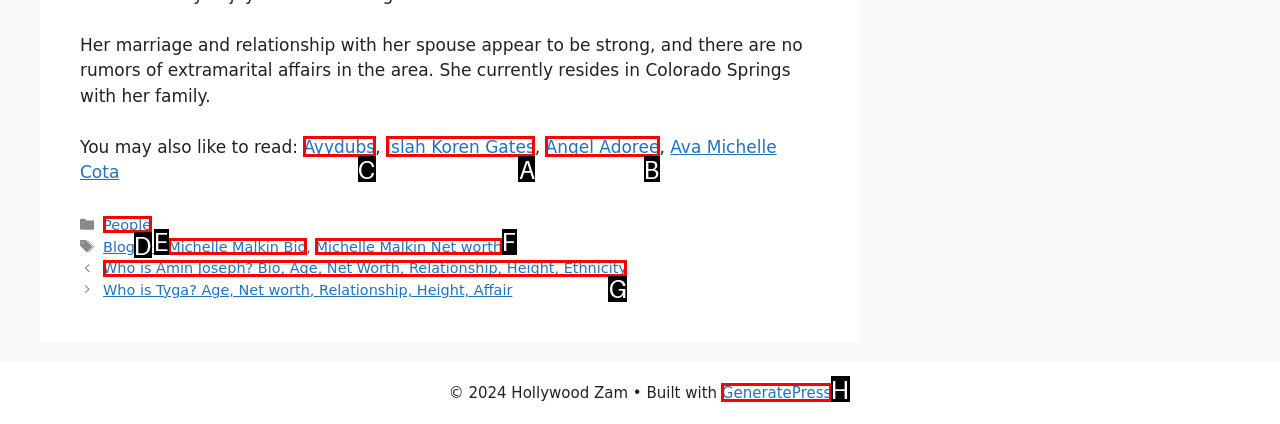Identify which HTML element should be clicked to fulfill this instruction: Read about Ayydubs Reply with the correct option's letter.

C